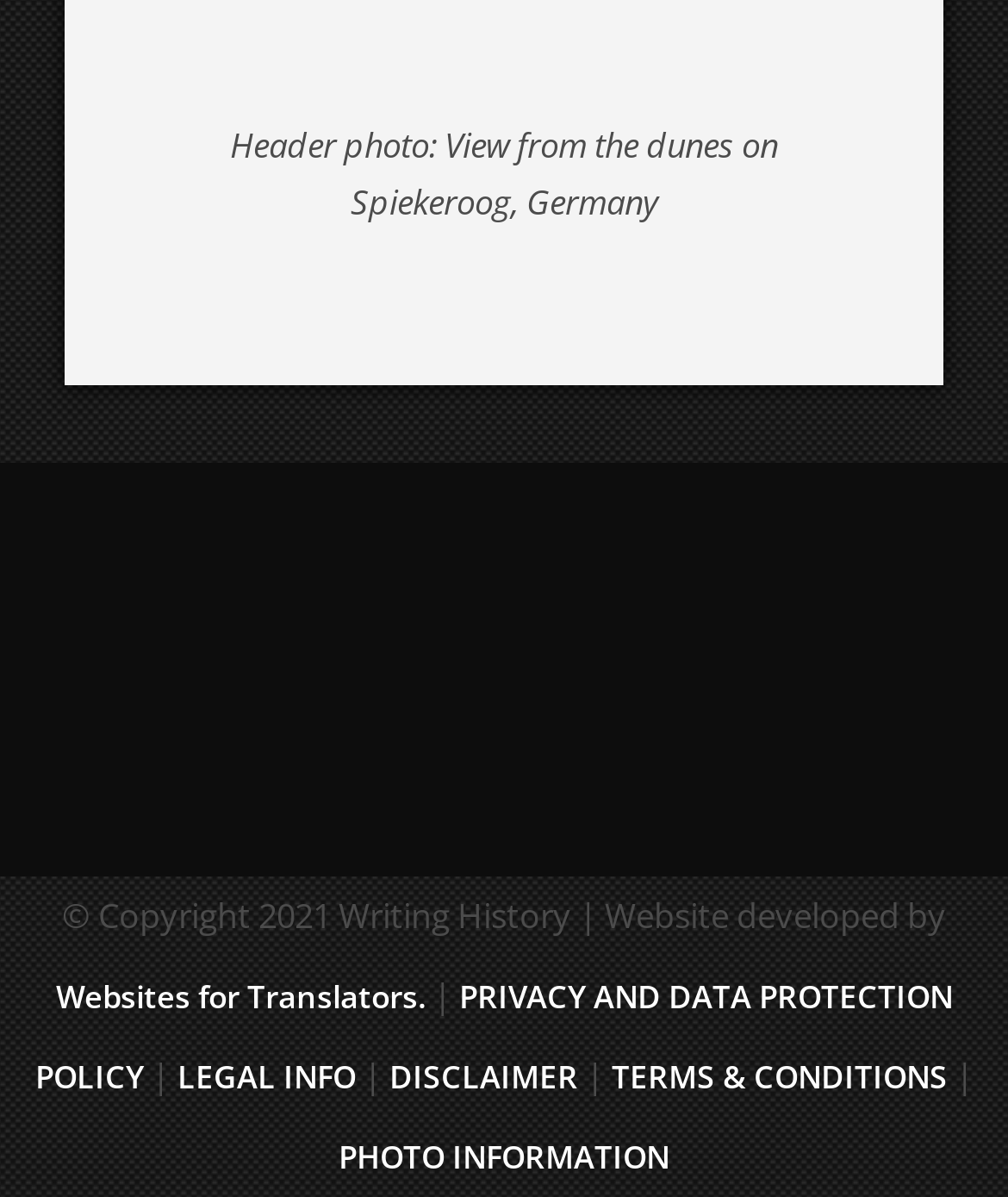Please answer the following question using a single word or phrase: 
How many vertical sections are in the webpage?

2